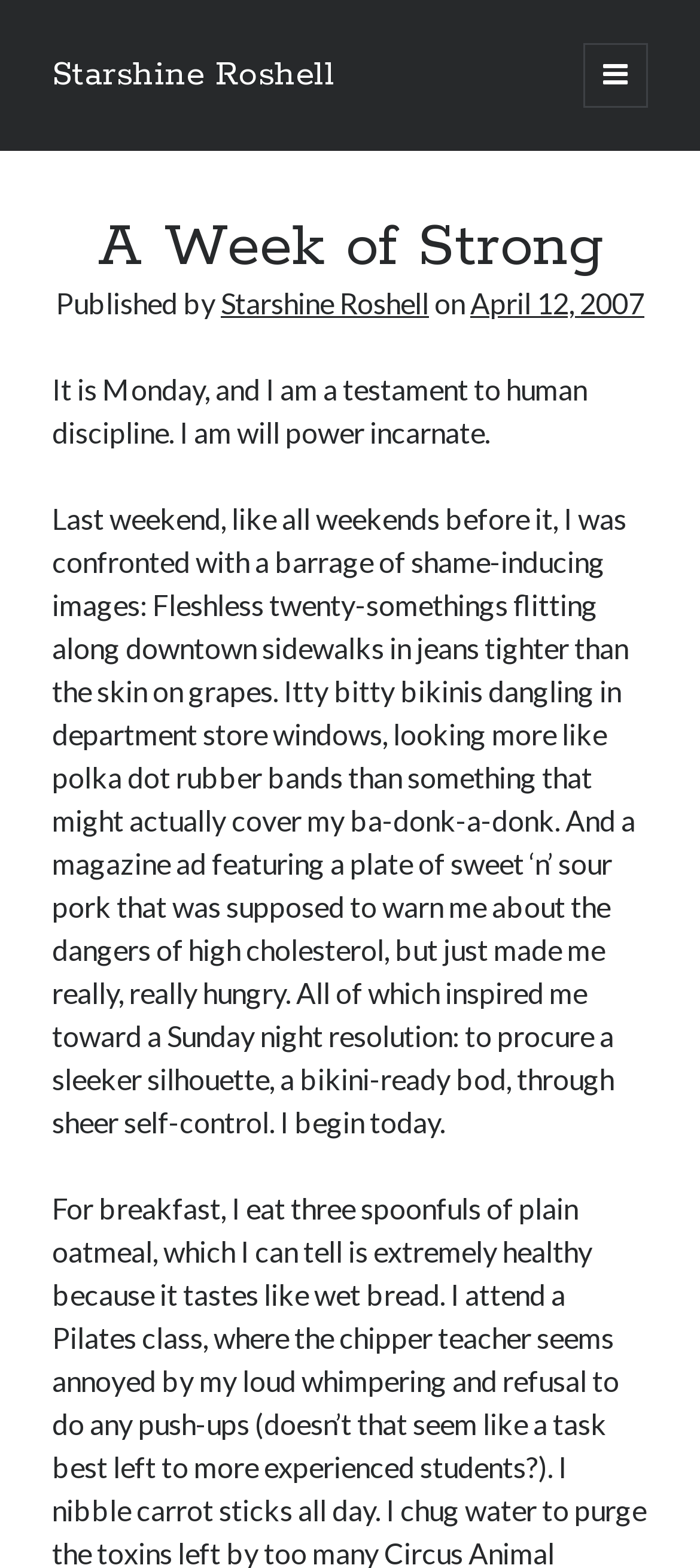Answer the question briefly using a single word or phrase: 
What is the name of the author?

Starshine Roshell